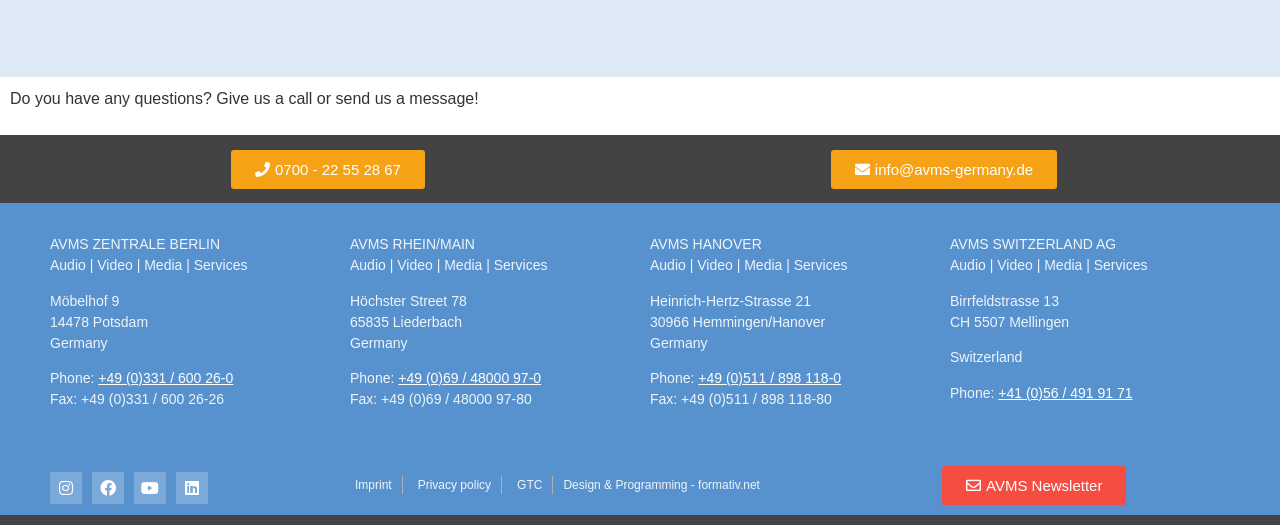Locate the bounding box coordinates of the element you need to click to accomplish the task described by this instruction: "Send an email".

[0.649, 0.286, 0.826, 0.36]